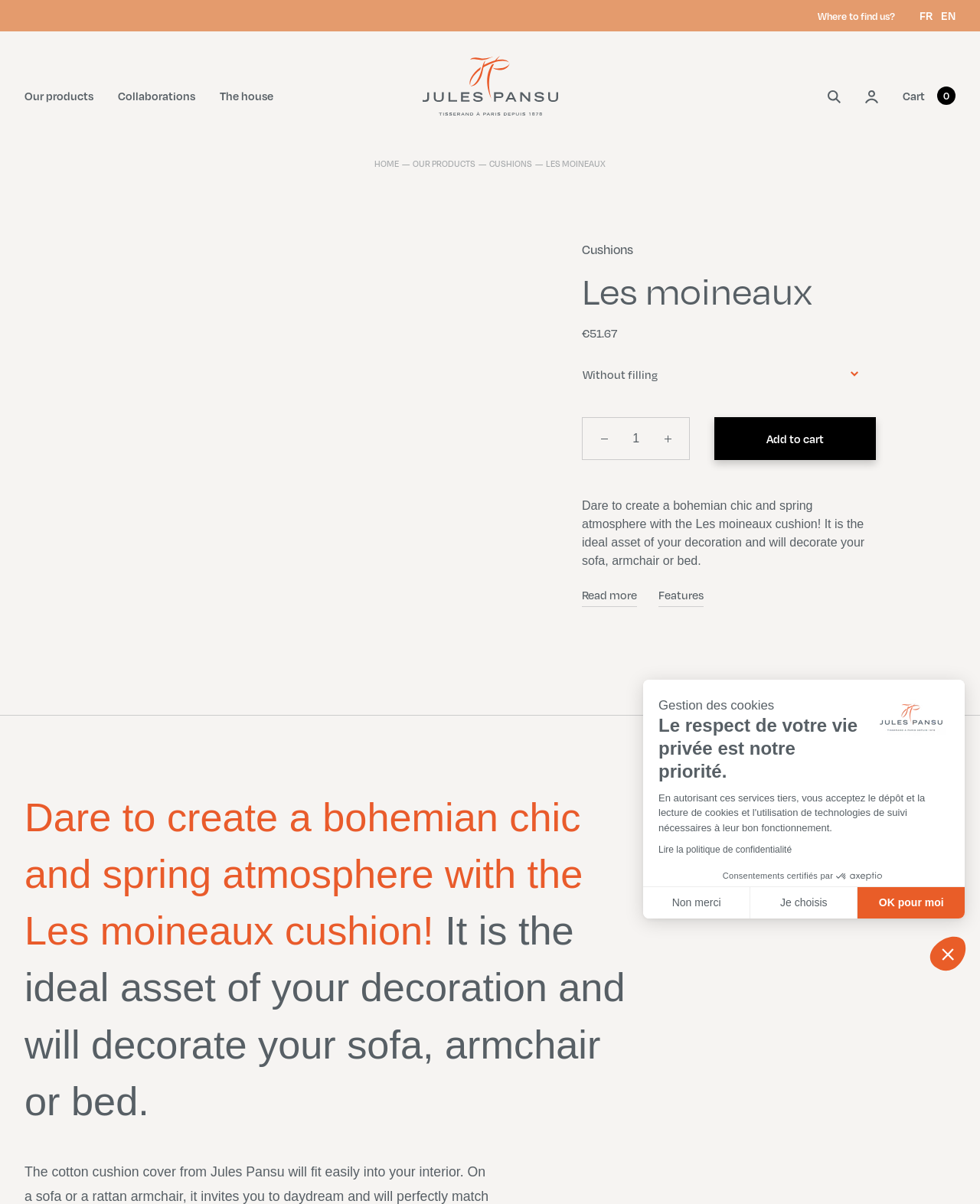What is the type of weaving used for the cushion?
Please provide a single word or phrase as the answer based on the screenshot.

Jacquard tapestry